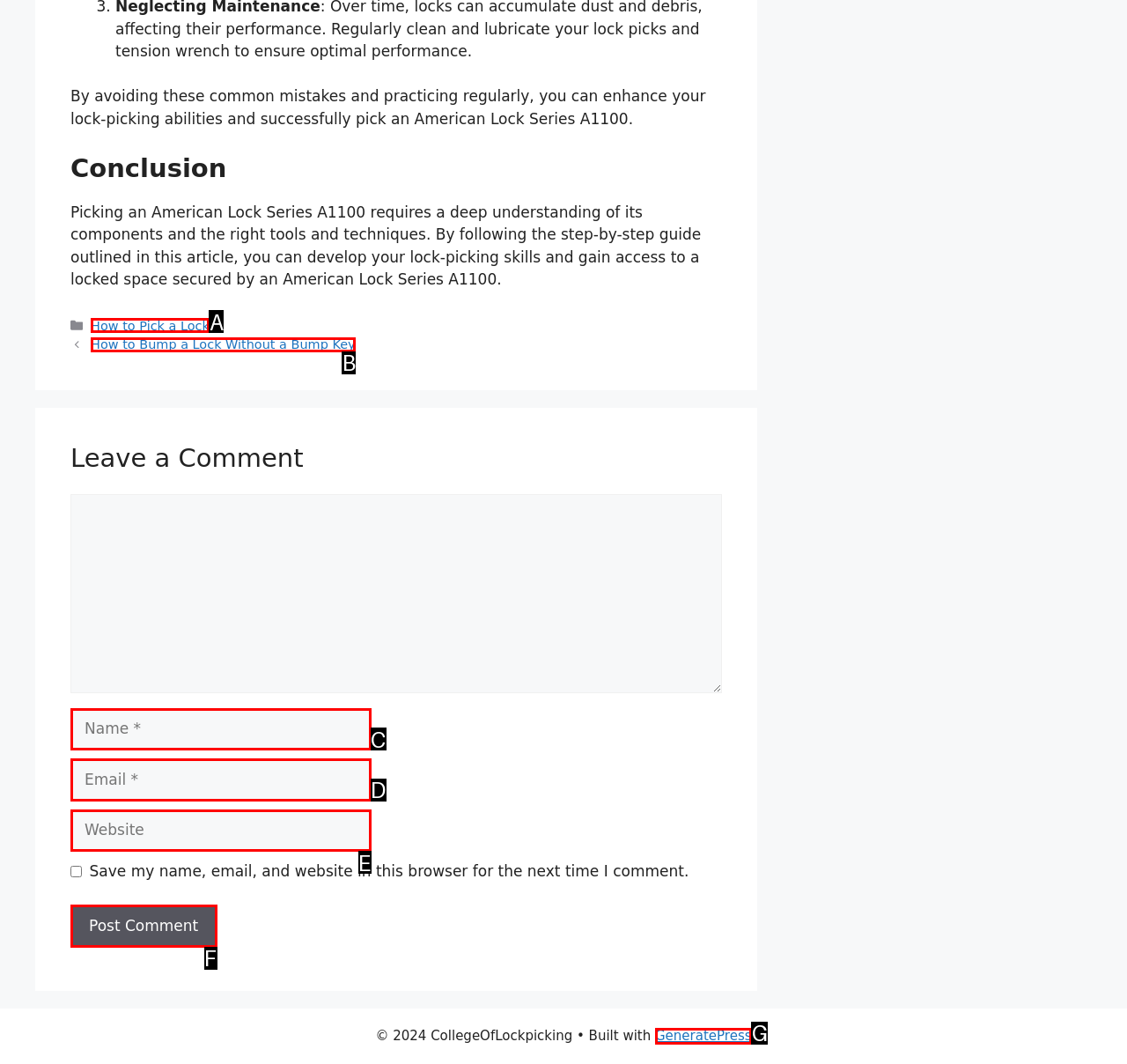Tell me which one HTML element best matches the description: GeneratePress
Answer with the option's letter from the given choices directly.

G